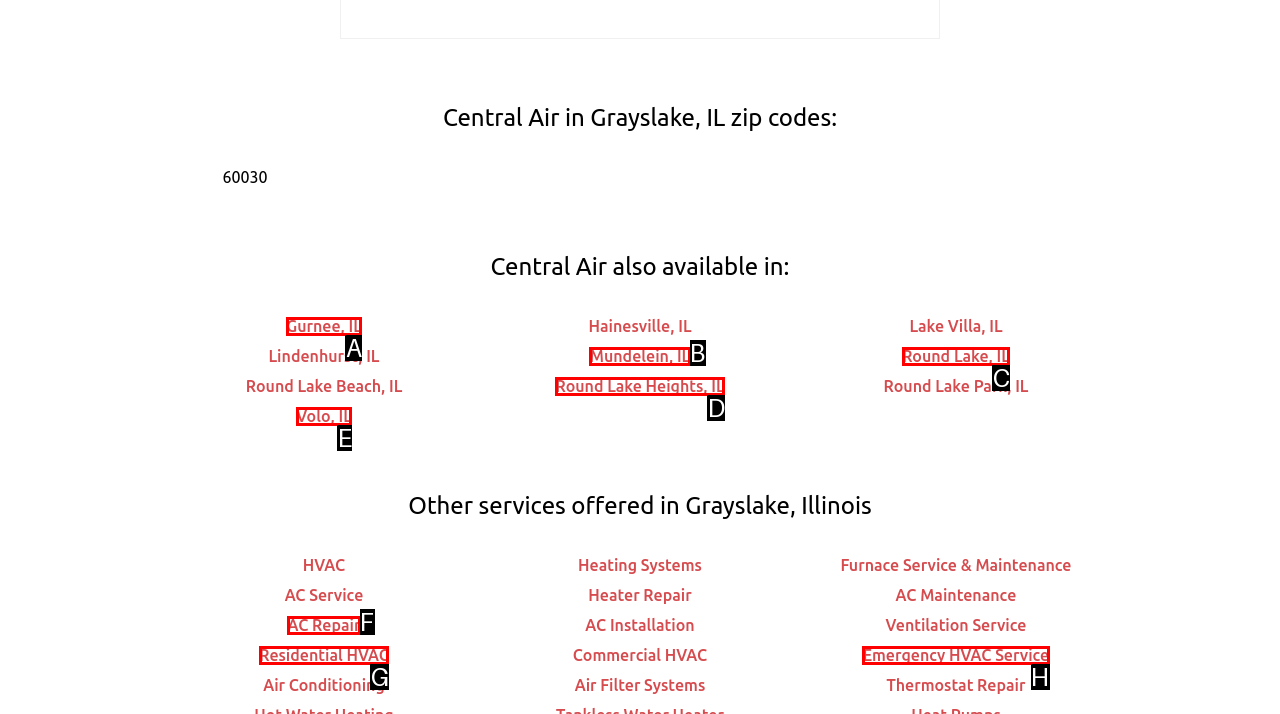Point out the HTML element that matches the following description: Emergency HVAC Service
Answer with the letter from the provided choices.

H